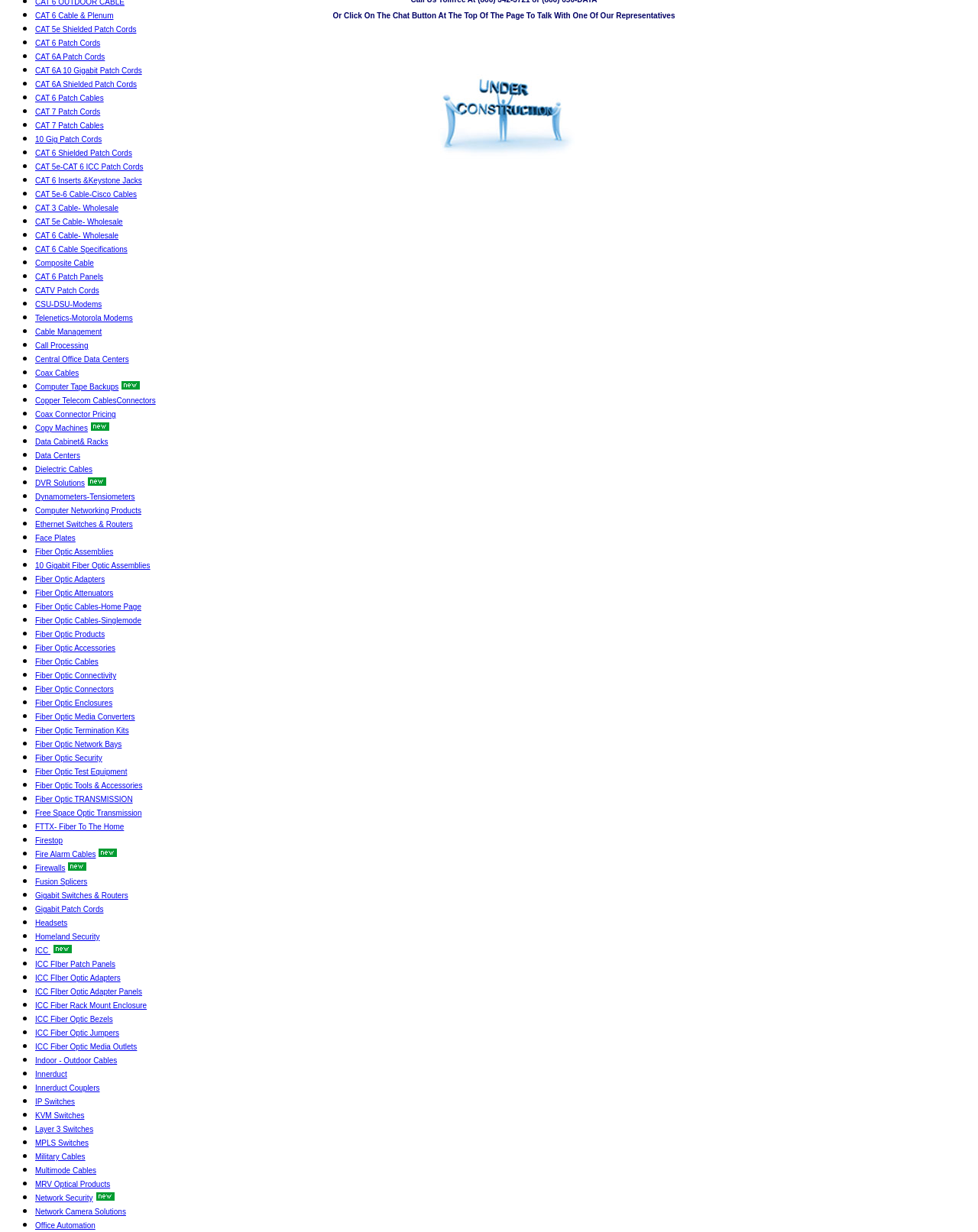Provide the bounding box coordinates in the format (top-left x, top-left y, bottom-right x, bottom-right y). All values are floating point numbers between 0 and 1. Determine the bounding box coordinate of the UI element described as: Fusion Splicers

[0.036, 0.712, 0.089, 0.719]